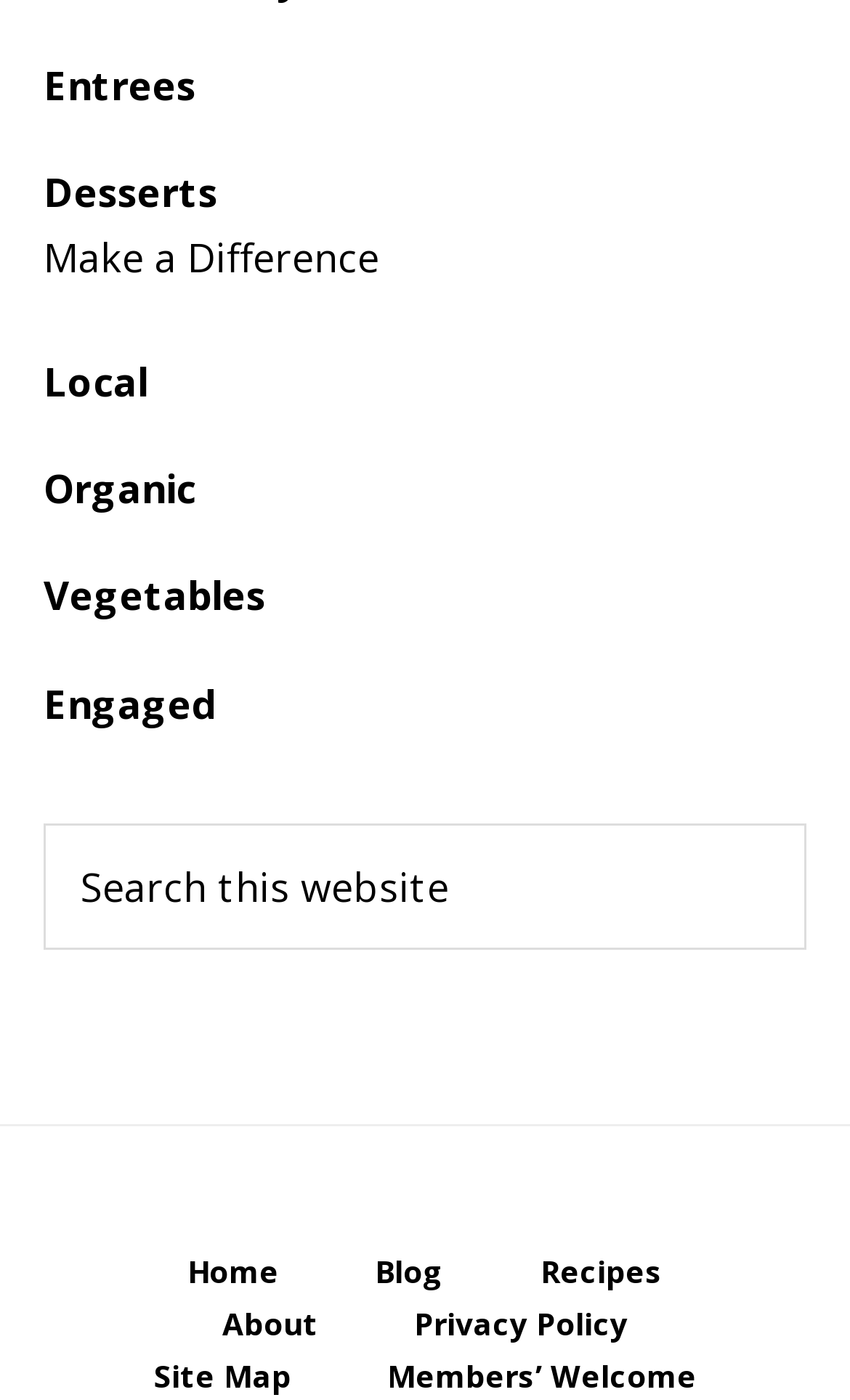Determine the bounding box coordinates of the region that needs to be clicked to achieve the task: "View About page".

[0.21, 0.935, 0.426, 0.972]